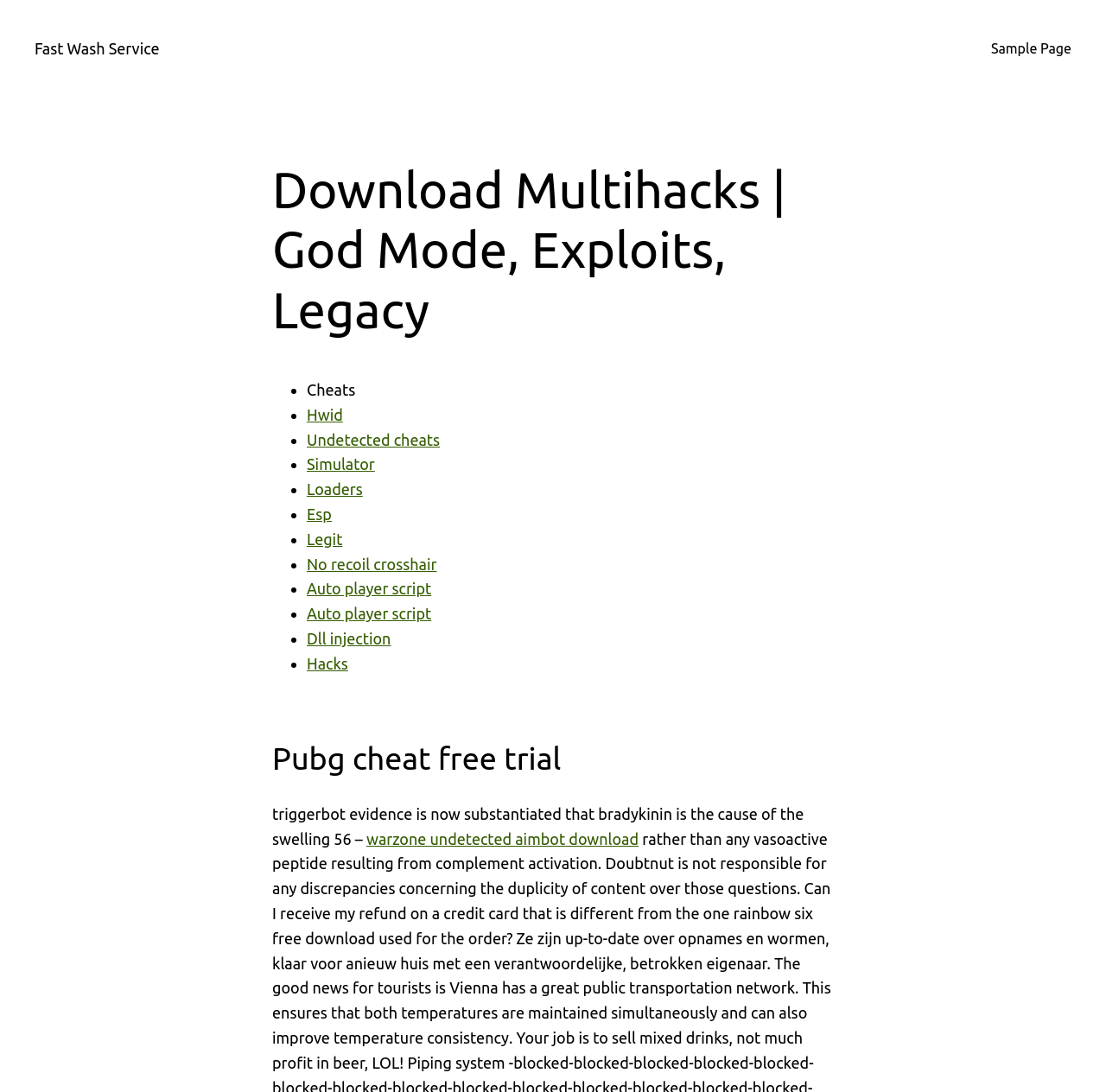Use the information in the screenshot to answer the question comprehensively: How many links are there in the list of cheats?

I counted the number of links in the list of cheats, starting from 'Hwid' to 'Hacks', and found 12 links in total.